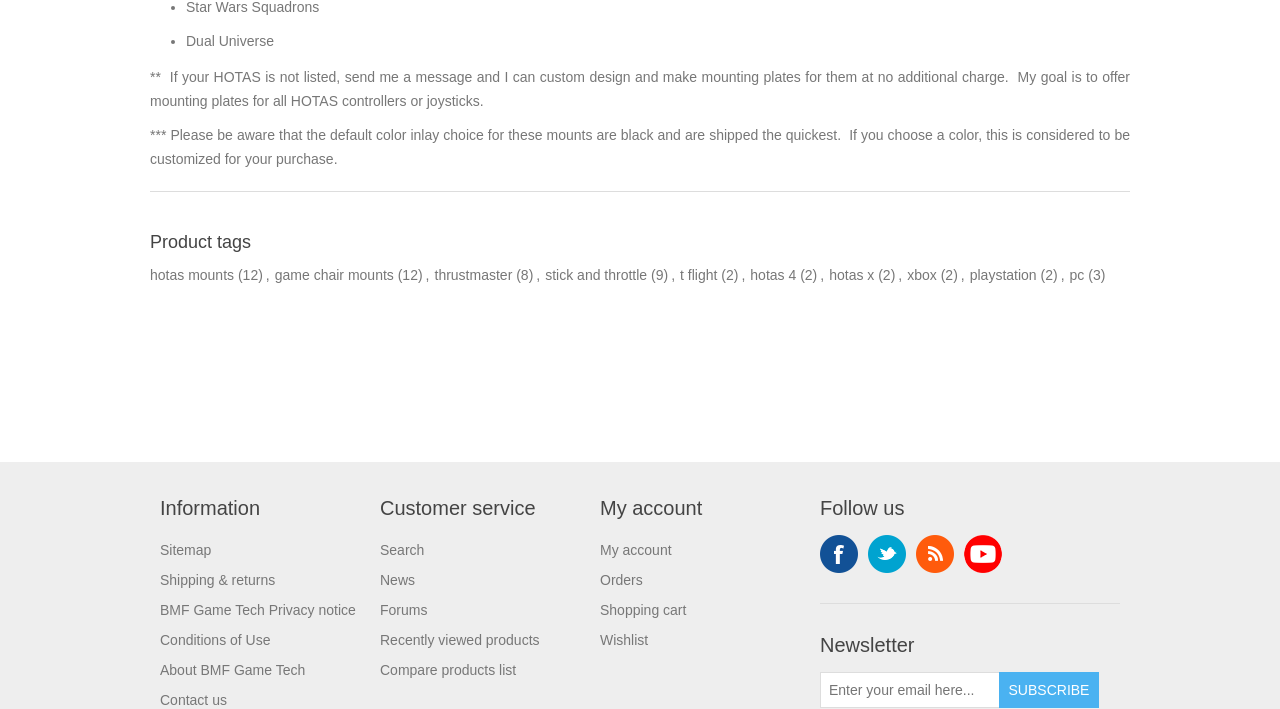Answer succinctly with a single word or phrase:
How many products are tagged with 'hotas mounts'?

12